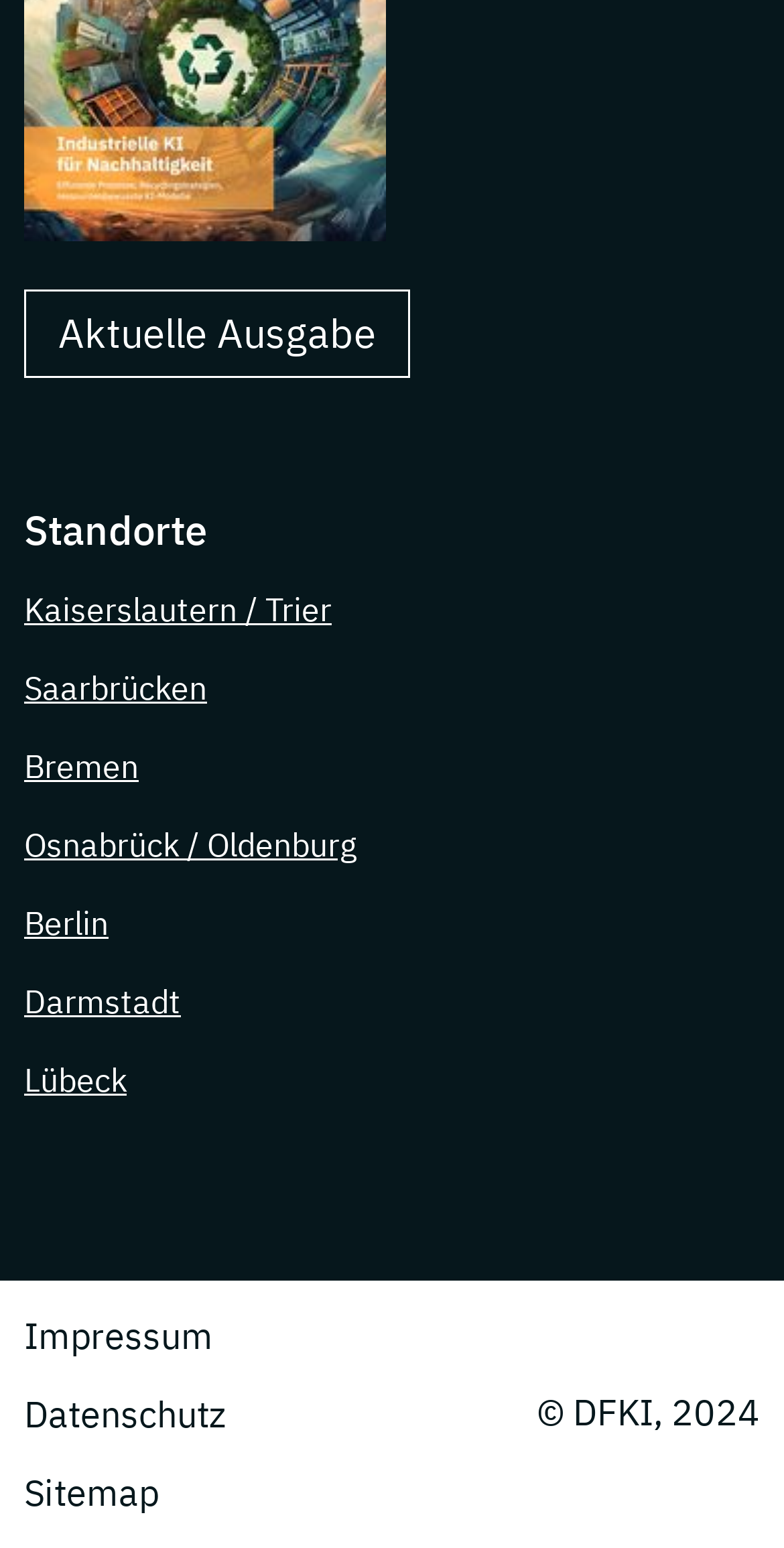Please specify the bounding box coordinates of the element that should be clicked to execute the given instruction: 'go to Kaiserslautern / Trier'. Ensure the coordinates are four float numbers between 0 and 1, expressed as [left, top, right, bottom].

[0.031, 0.38, 0.423, 0.406]